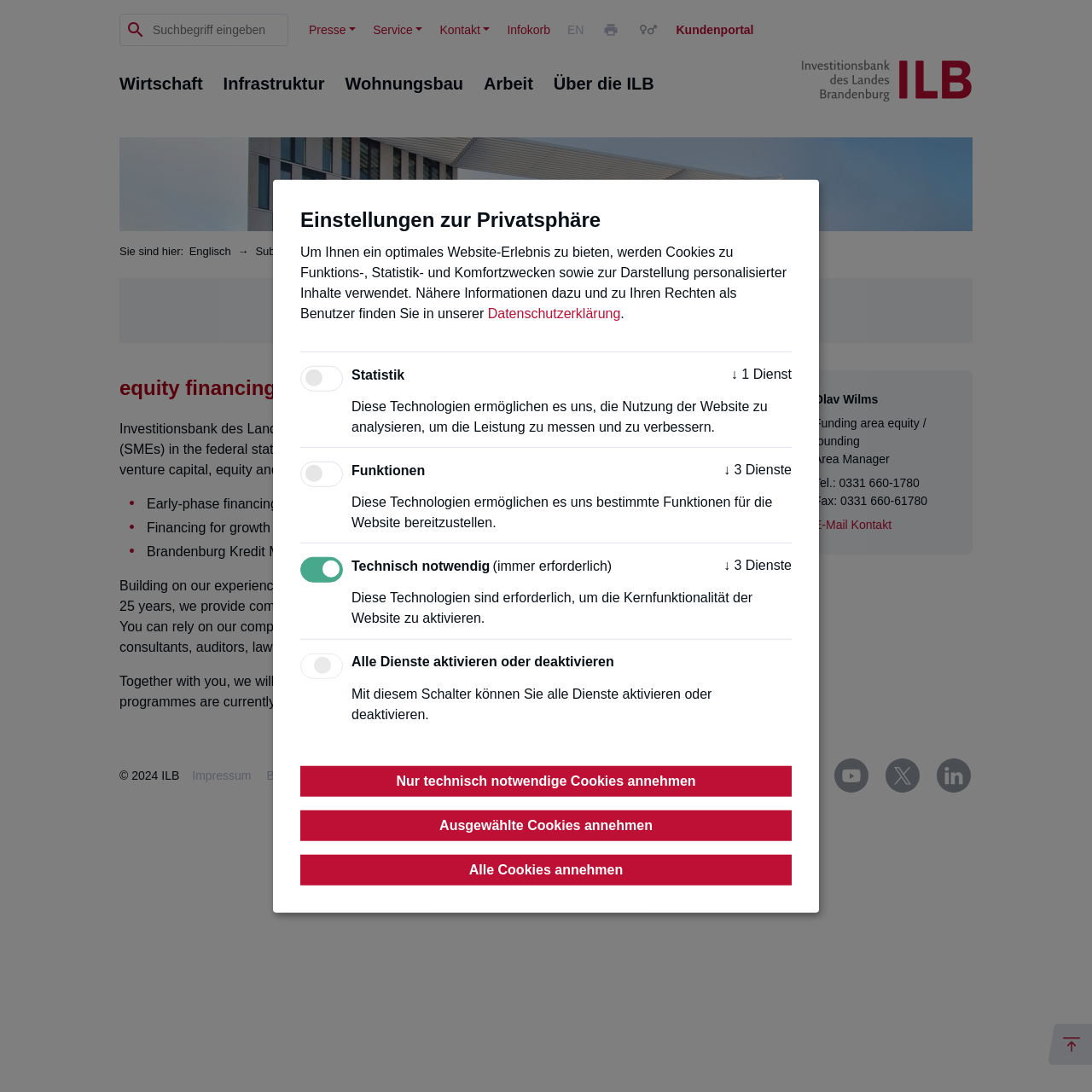What is the purpose of the 'Suchbegriff eingeben' textbox?
Could you answer the question with a detailed and thorough explanation?

The 'Suchbegriff eingeben' textbox is likely used for searching, as it is placed next to a 'Suche starten' button, which suggests that users can enter a search query and then click the button to start the search.